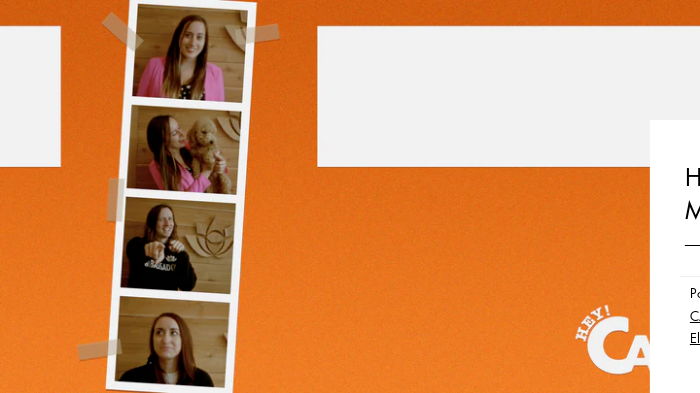Generate a detailed caption that encompasses all aspects of the image.

This lively image showcases a collage of four photographs featuring a young woman engaging in various cheerful poses, with a cute golden doodle in one of the frames. The strip of photos is artistically taped against a vibrant orange backdrop, adding a playful touch. The woman is seen wearing different outfits, including a pink top and a black hoodie, reflecting her approachable personality. To the right of the collage, there is a white area containing the title "Hey CA, What's Your Fav 2021 Cam Fam Memory?" which hints at a community-themed post celebrating shared memories. This visual representation captures a sense of warmth and connection, inviting viewers into the narrative of camaraderie and shared experiences within the Camera Ambassador community.